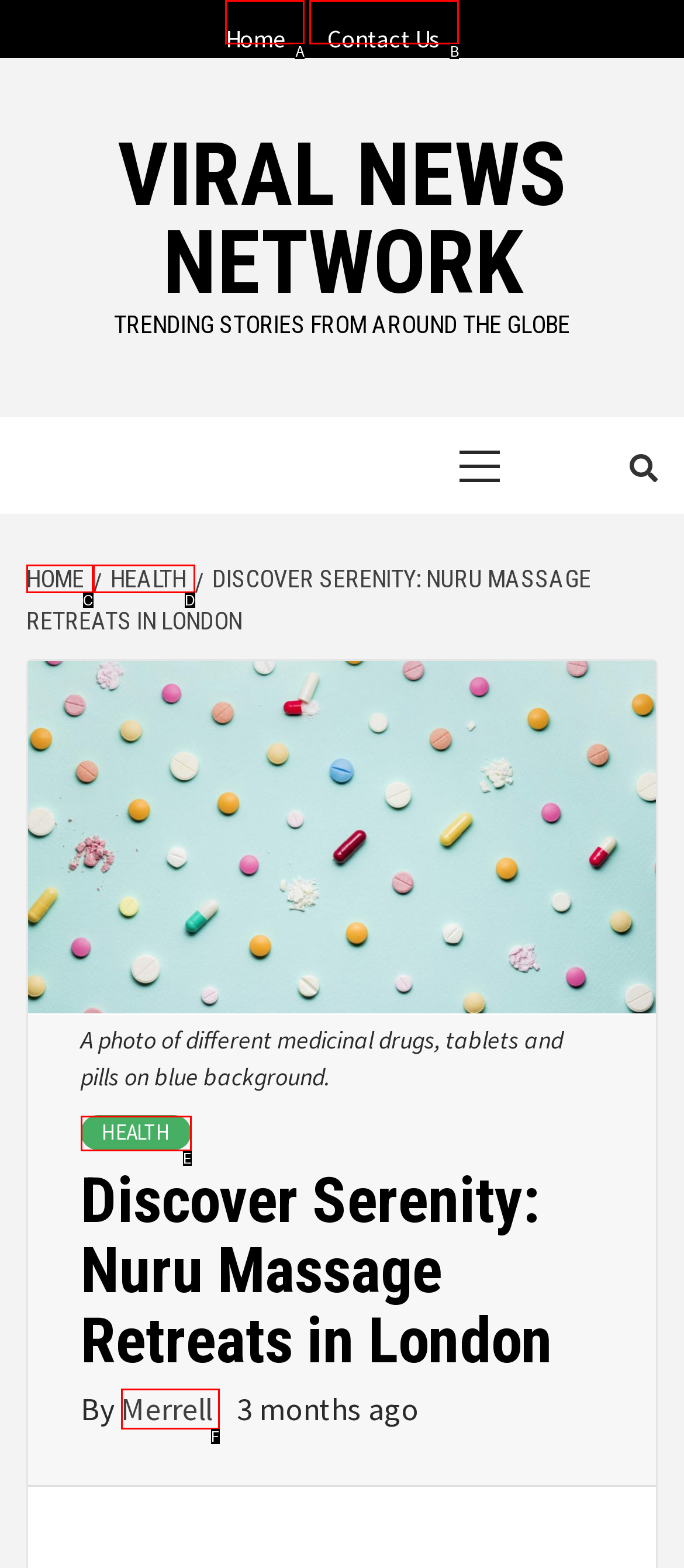From the given choices, determine which HTML element aligns with the description: Health Respond with the letter of the appropriate option.

D